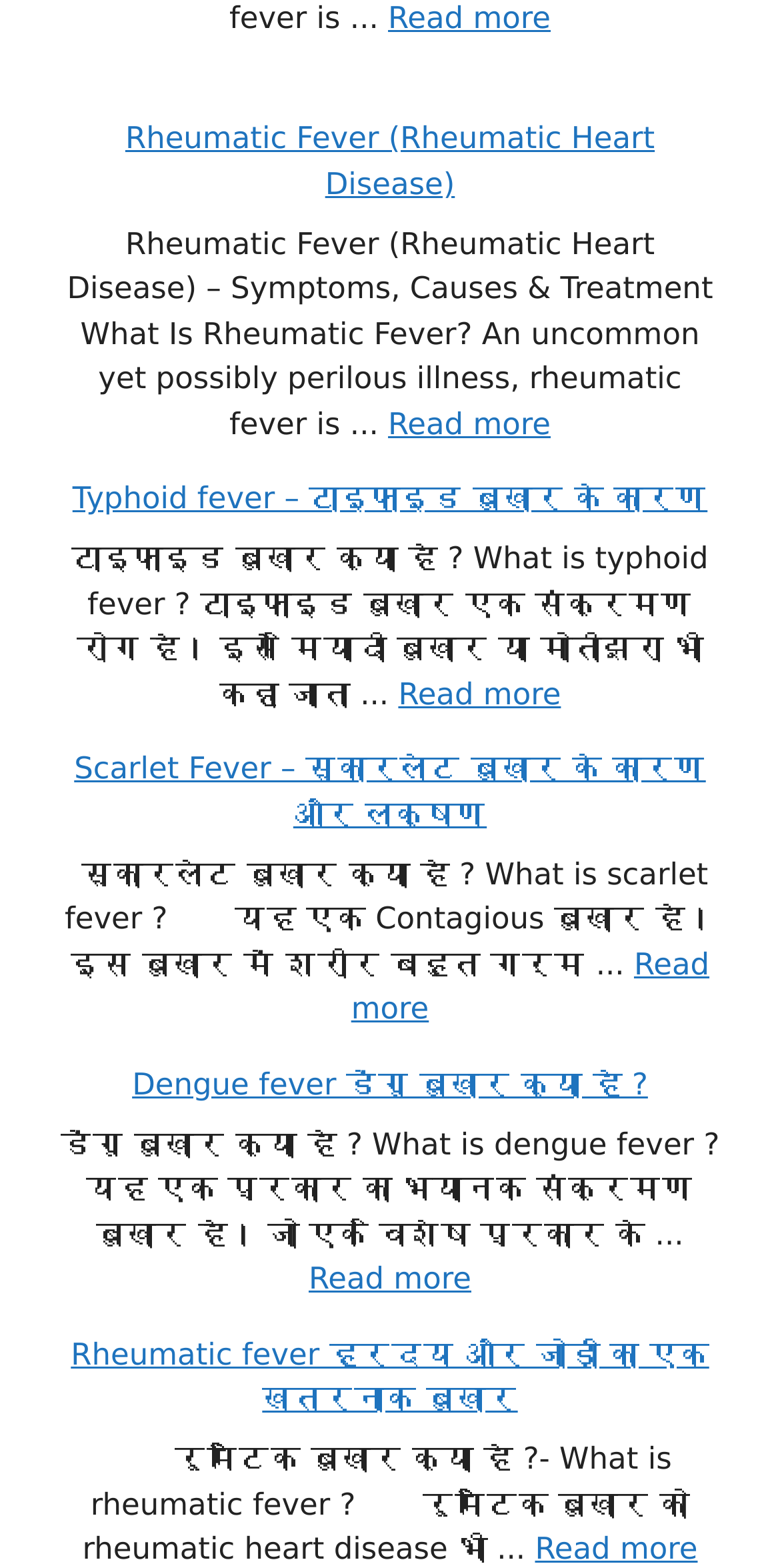Locate the bounding box coordinates of the area where you should click to accomplish the instruction: "Explore Typhoid fever".

[0.093, 0.307, 0.907, 0.33]